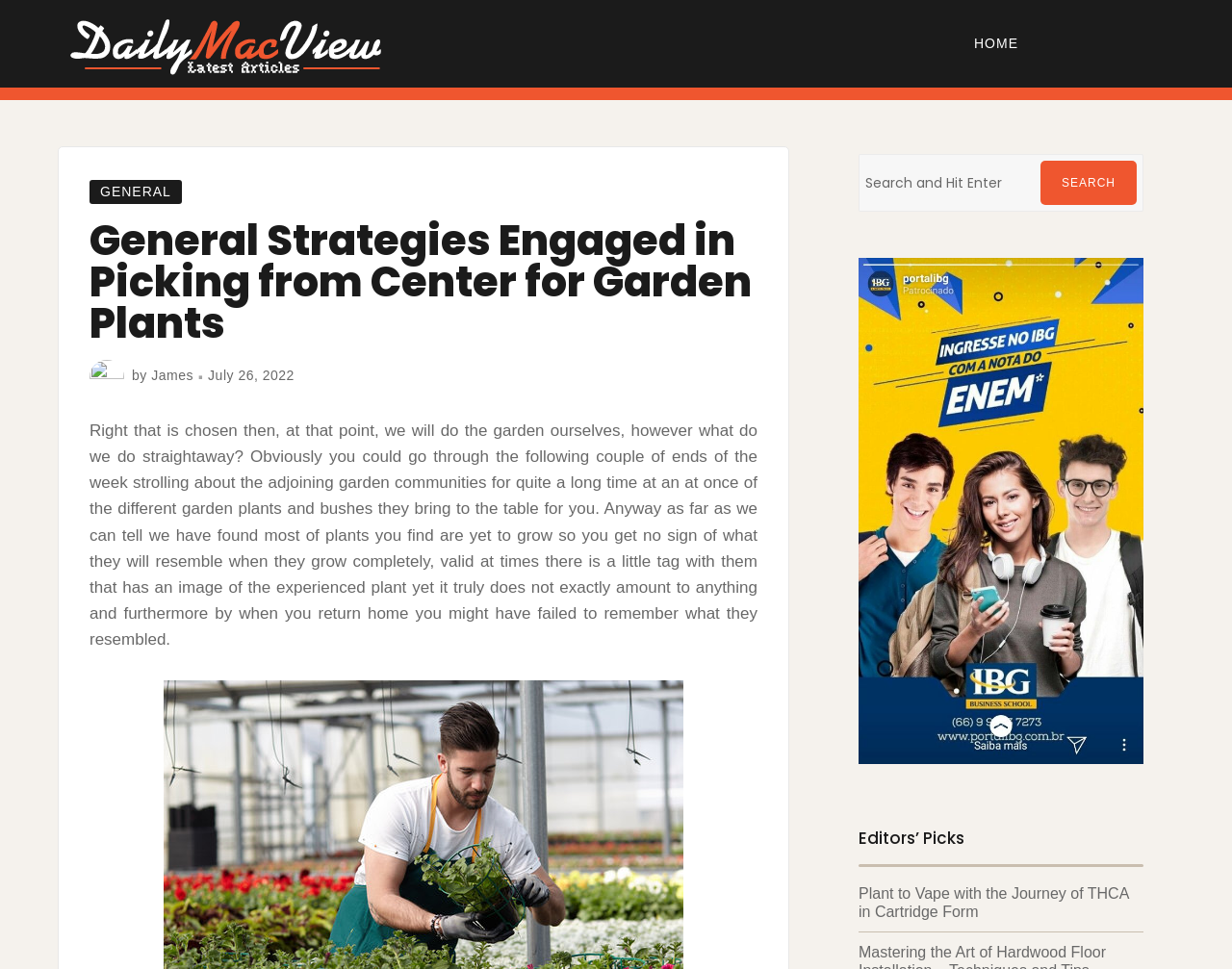What is the topic of the main article?
Using the image provided, answer with just one word or phrase.

General Strategies Engaged in Picking from Center for Garden Plants